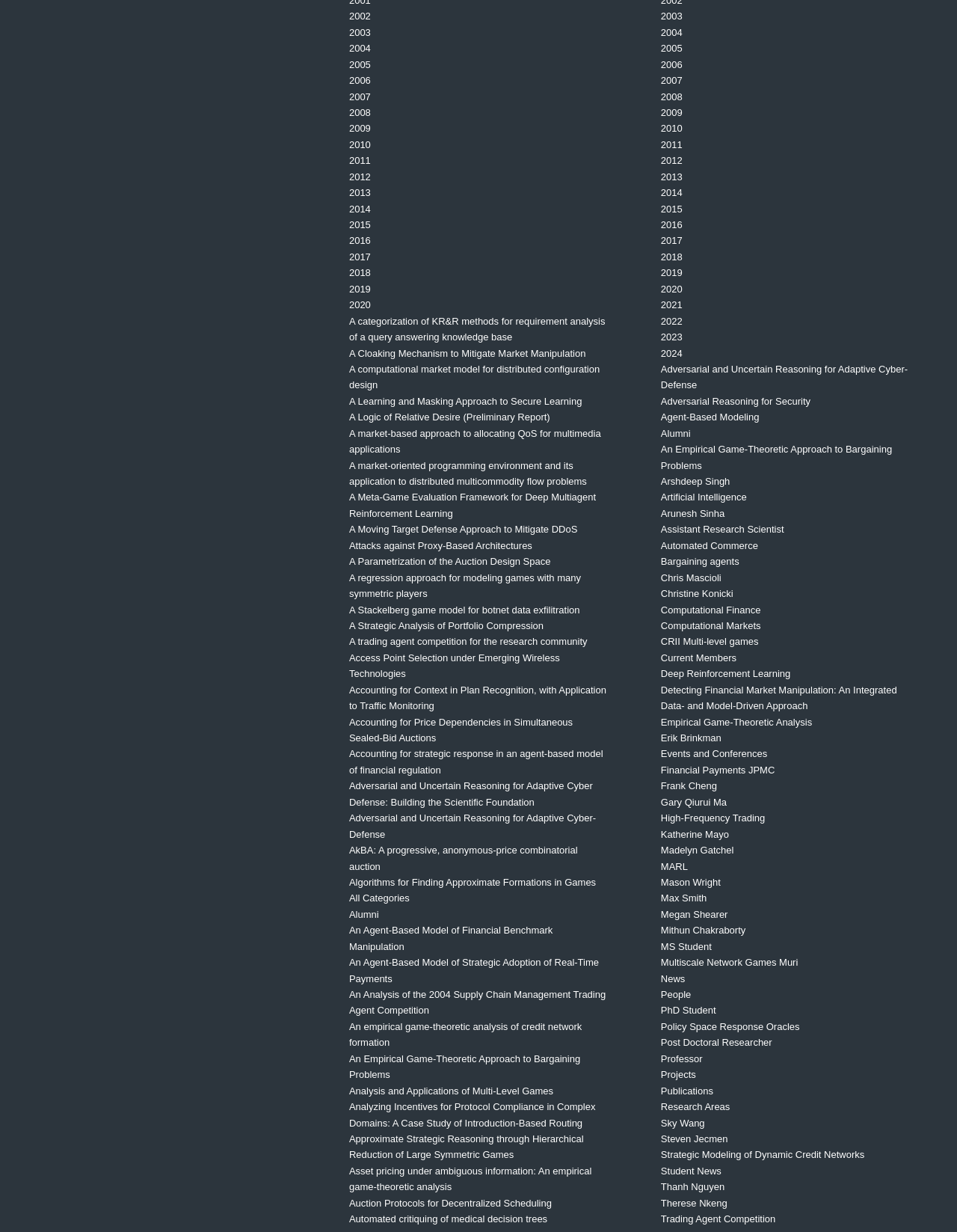Please determine the bounding box coordinates of the clickable area required to carry out the following instruction: "read An Agent-Based Model of Financial Benchmark Manipulation". The coordinates must be four float numbers between 0 and 1, represented as [left, top, right, bottom].

[0.365, 0.751, 0.578, 0.773]